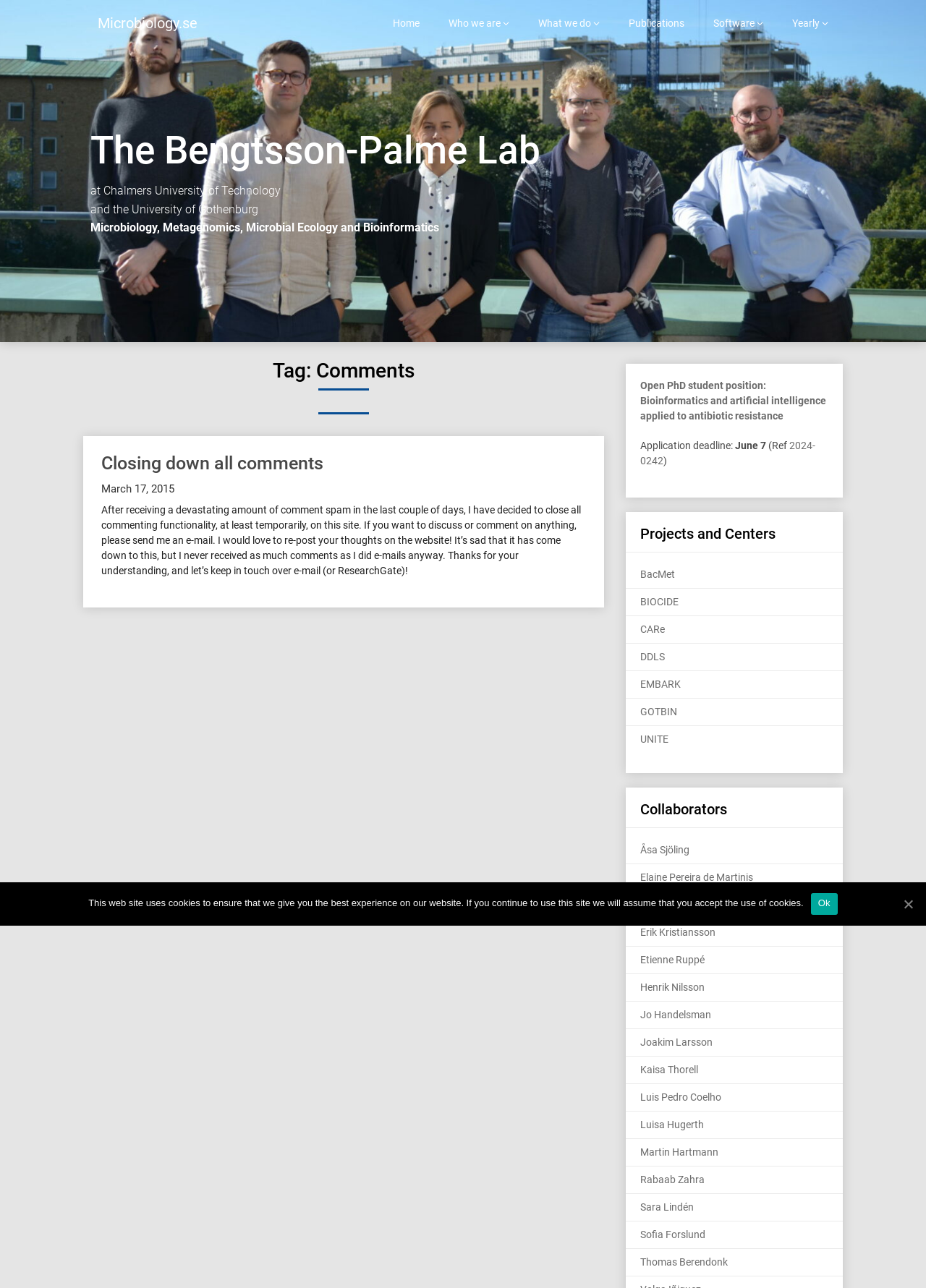Using the details in the image, give a detailed response to the question below:
What type of position is being advertised?

The link 'Open PhD student position: Bioinformatics and artificial intelligence applied to antibiotic resistance' suggests that the website is advertising a PhD student position in the field of bioinformatics and artificial intelligence, specifically applied to antibiotic resistance.